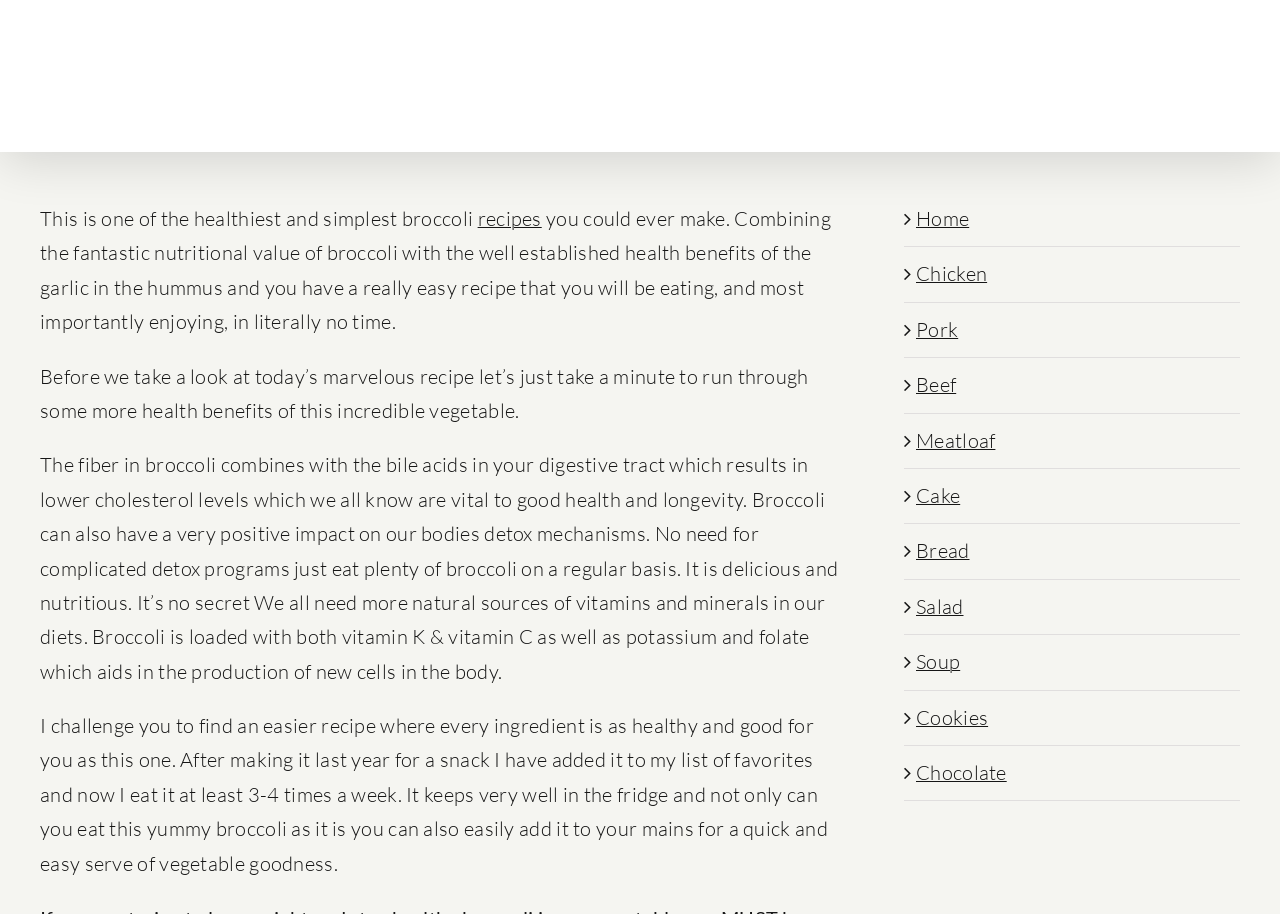Locate the bounding box coordinates of the clickable part needed for the task: "Go to the recipes page".

[0.373, 0.225, 0.423, 0.253]